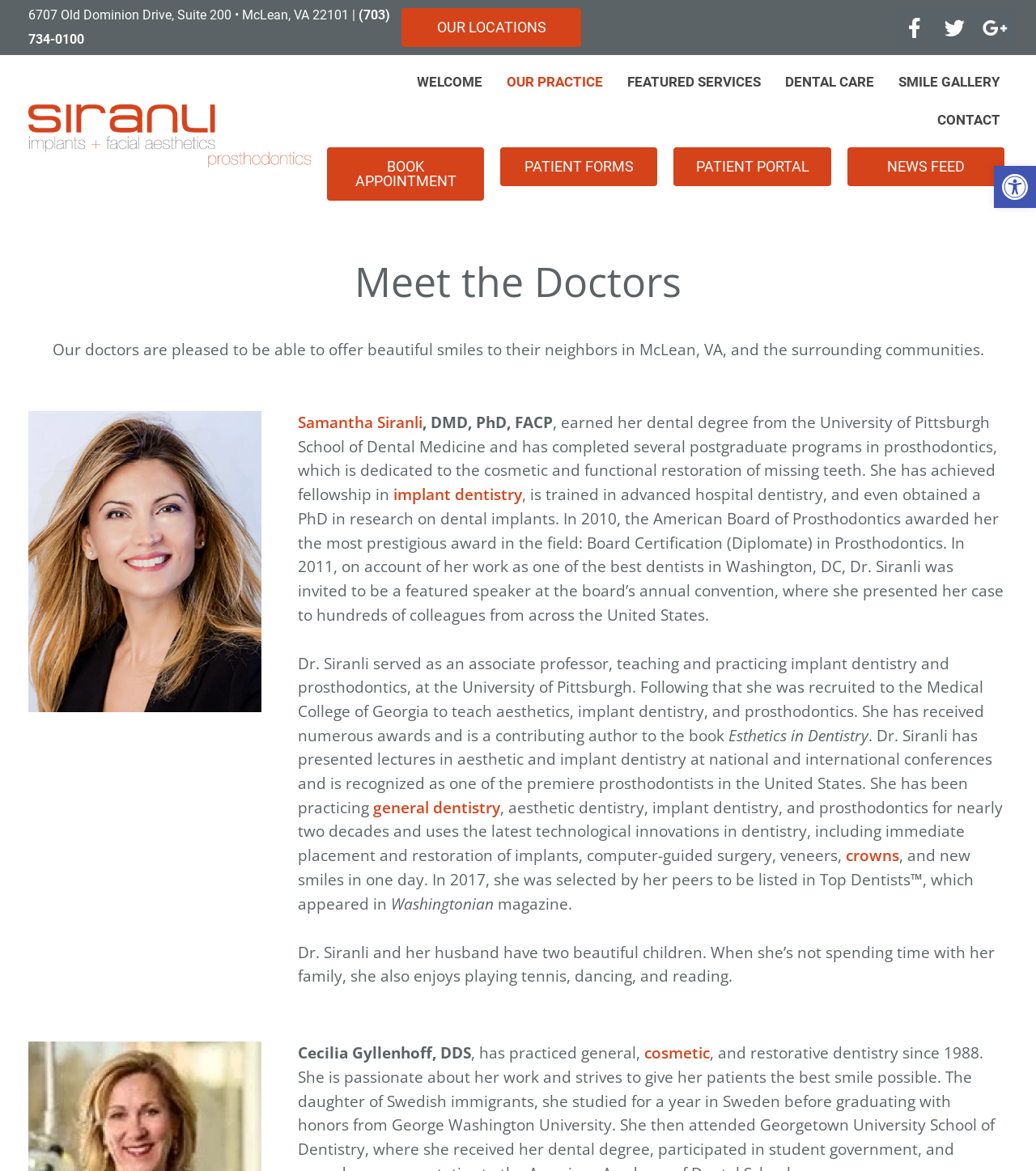Find the bounding box coordinates of the element to click in order to complete the given instruction: "View the smile gallery."

[0.855, 0.054, 0.977, 0.086]